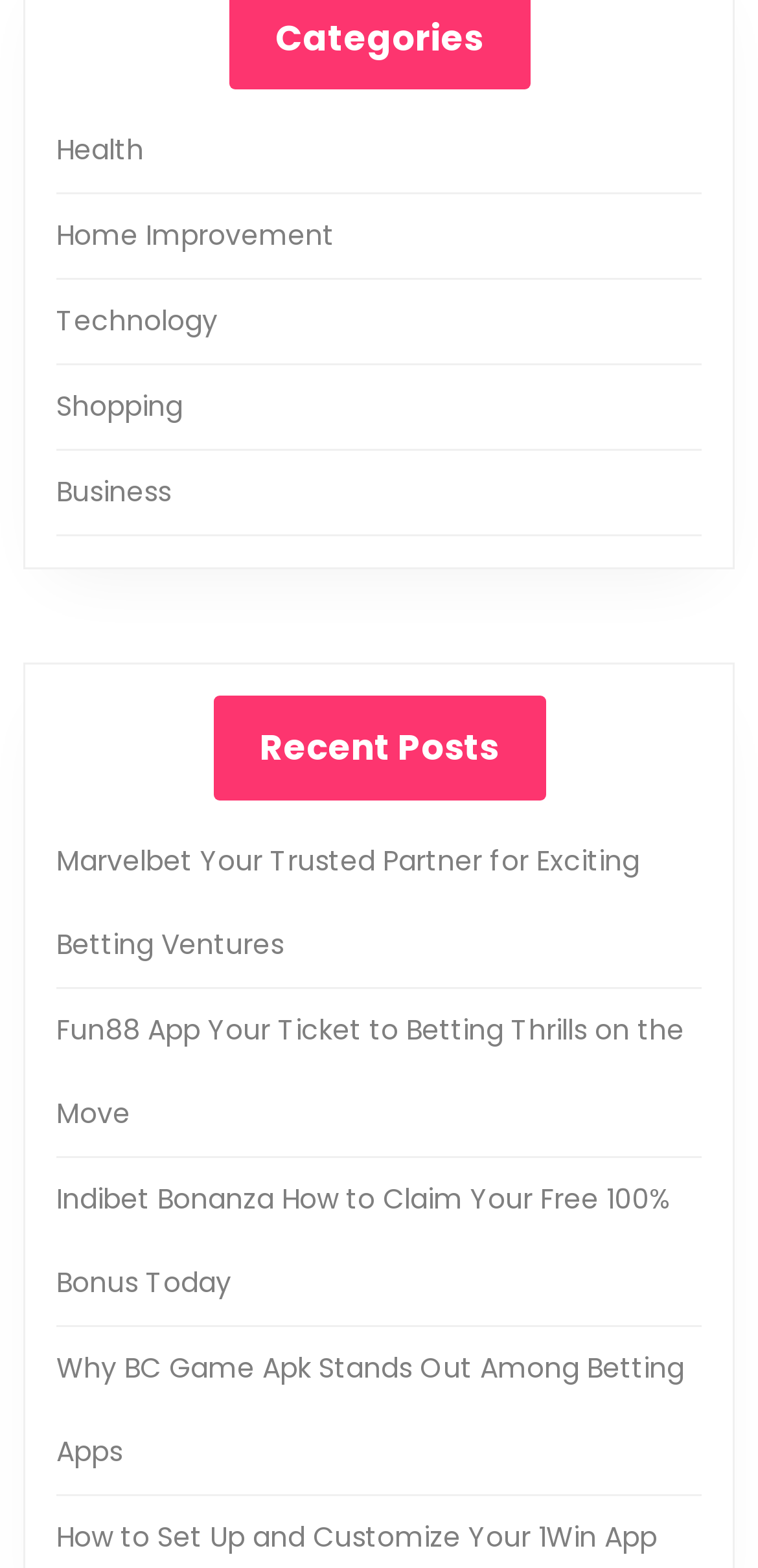Can you find the bounding box coordinates for the element that needs to be clicked to execute this instruction: "Explore Business"? The coordinates should be given as four float numbers between 0 and 1, i.e., [left, top, right, bottom].

[0.074, 0.302, 0.226, 0.326]